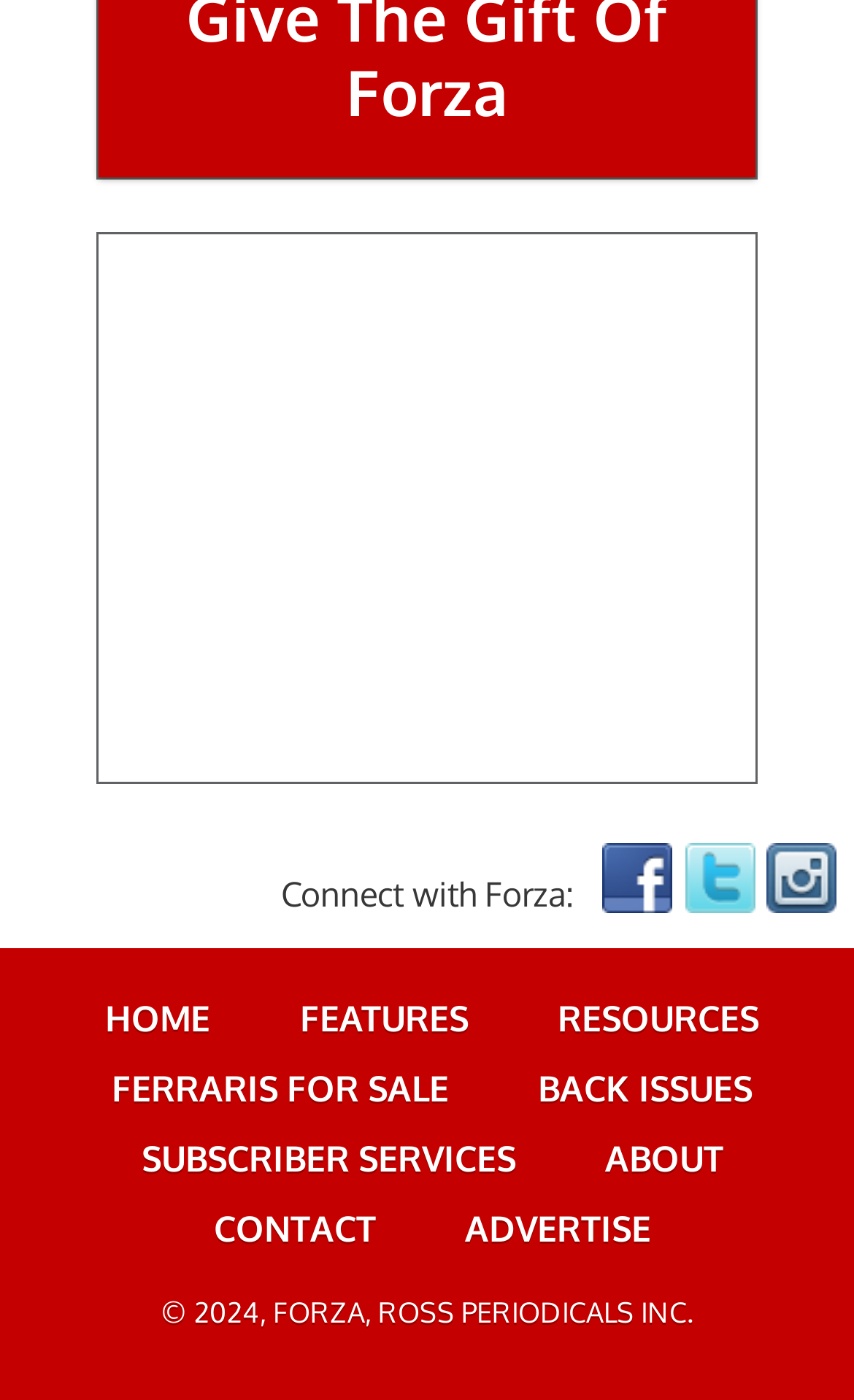Could you specify the bounding box coordinates for the clickable section to complete the following instruction: "Go to HOME page"?

[0.123, 0.711, 0.246, 0.743]